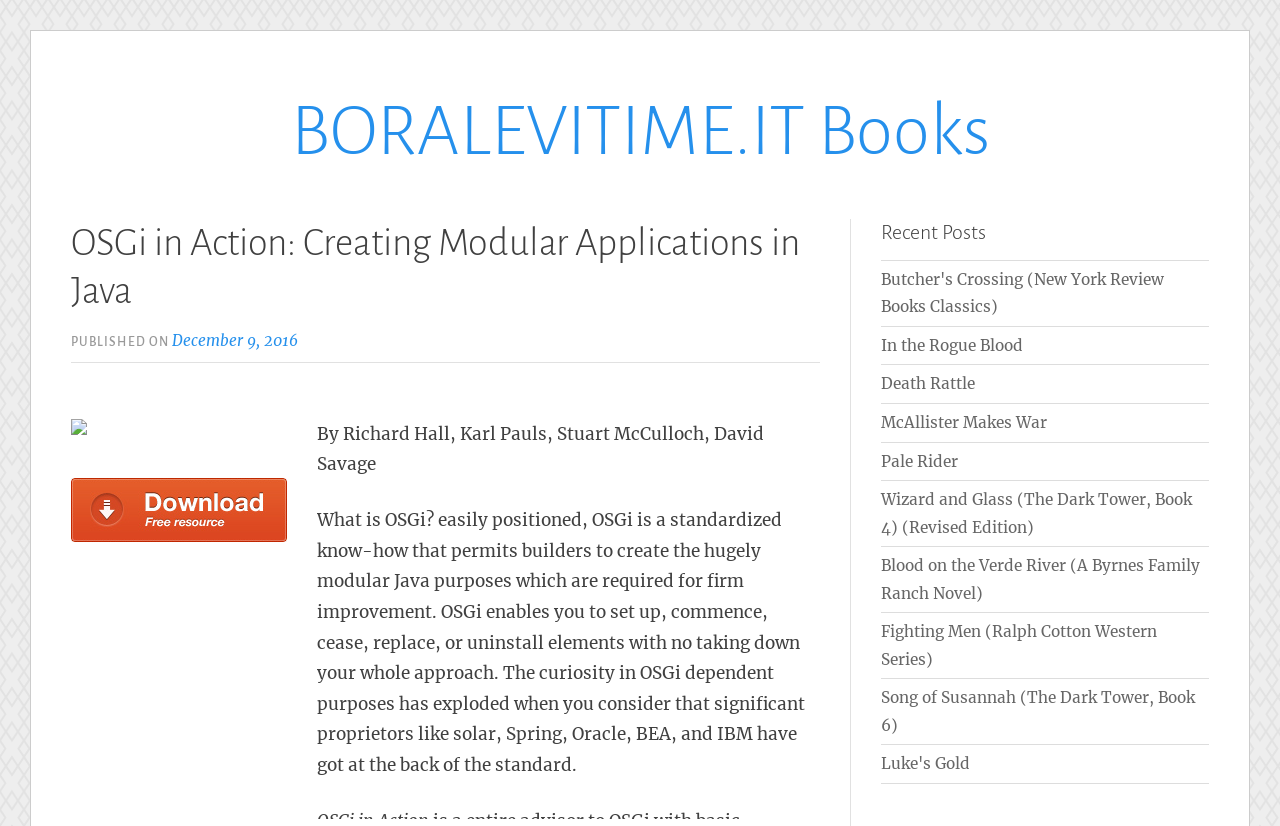Please determine the bounding box coordinates of the section I need to click to accomplish this instruction: "Click on the 'BORALEVITIME.IT Books' link".

[0.227, 0.114, 0.773, 0.205]